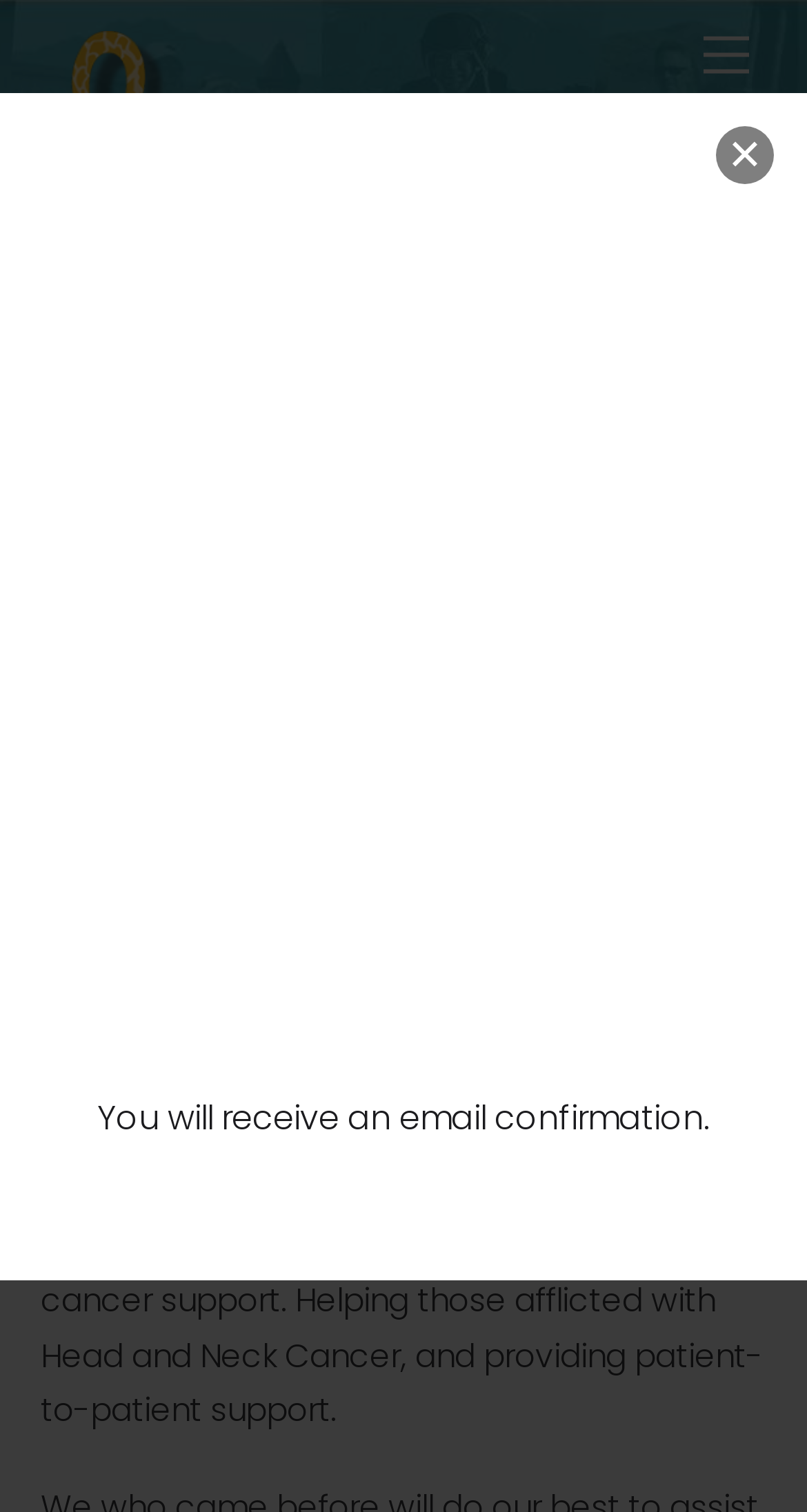Determine the heading of the webpage and extract its text content.

Head and Neck Cancer Support
Where courage is born, and hope grows strong